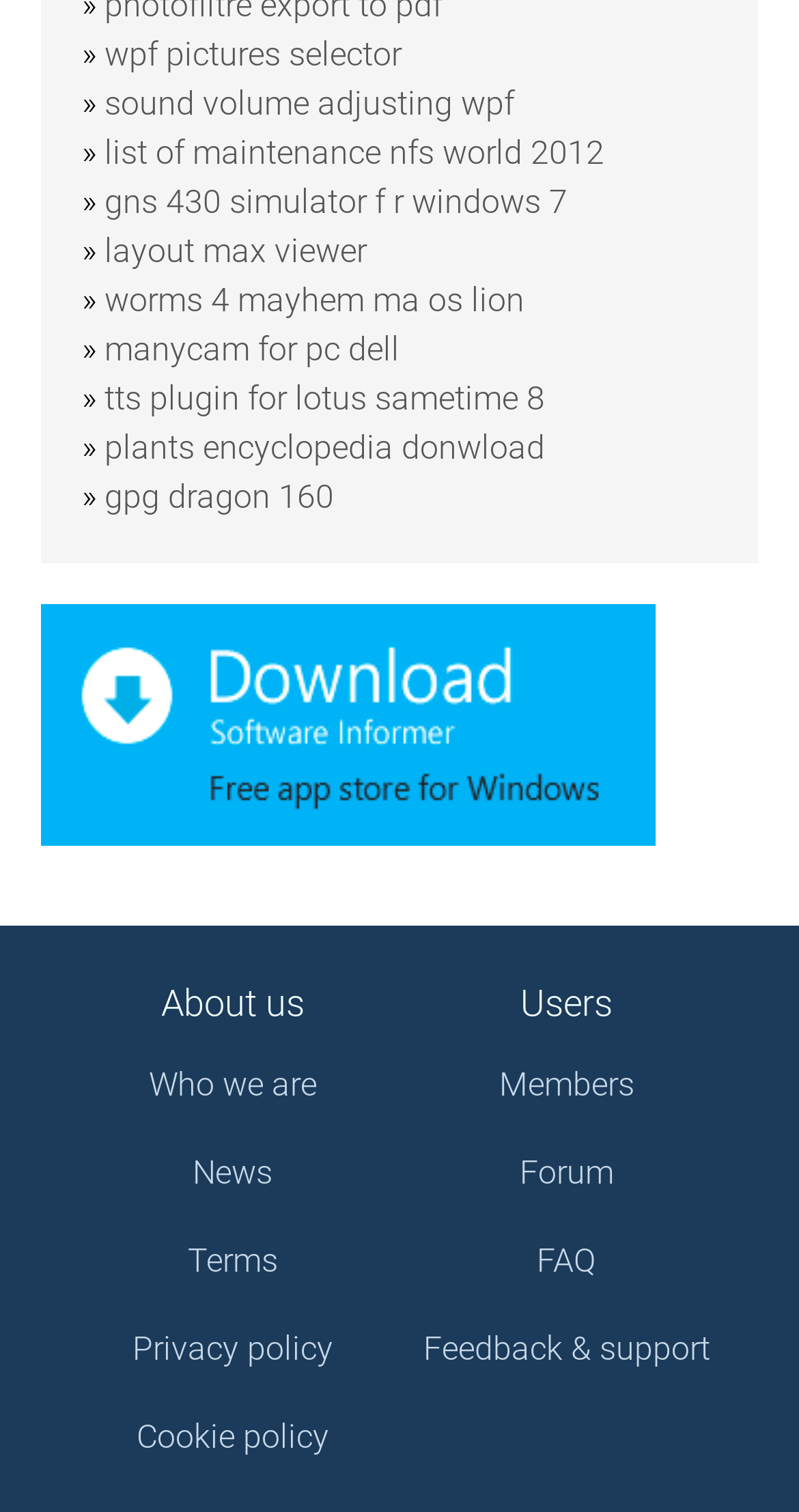Please reply to the following question with a single word or a short phrase:
How many sections are there on the webpage?

3